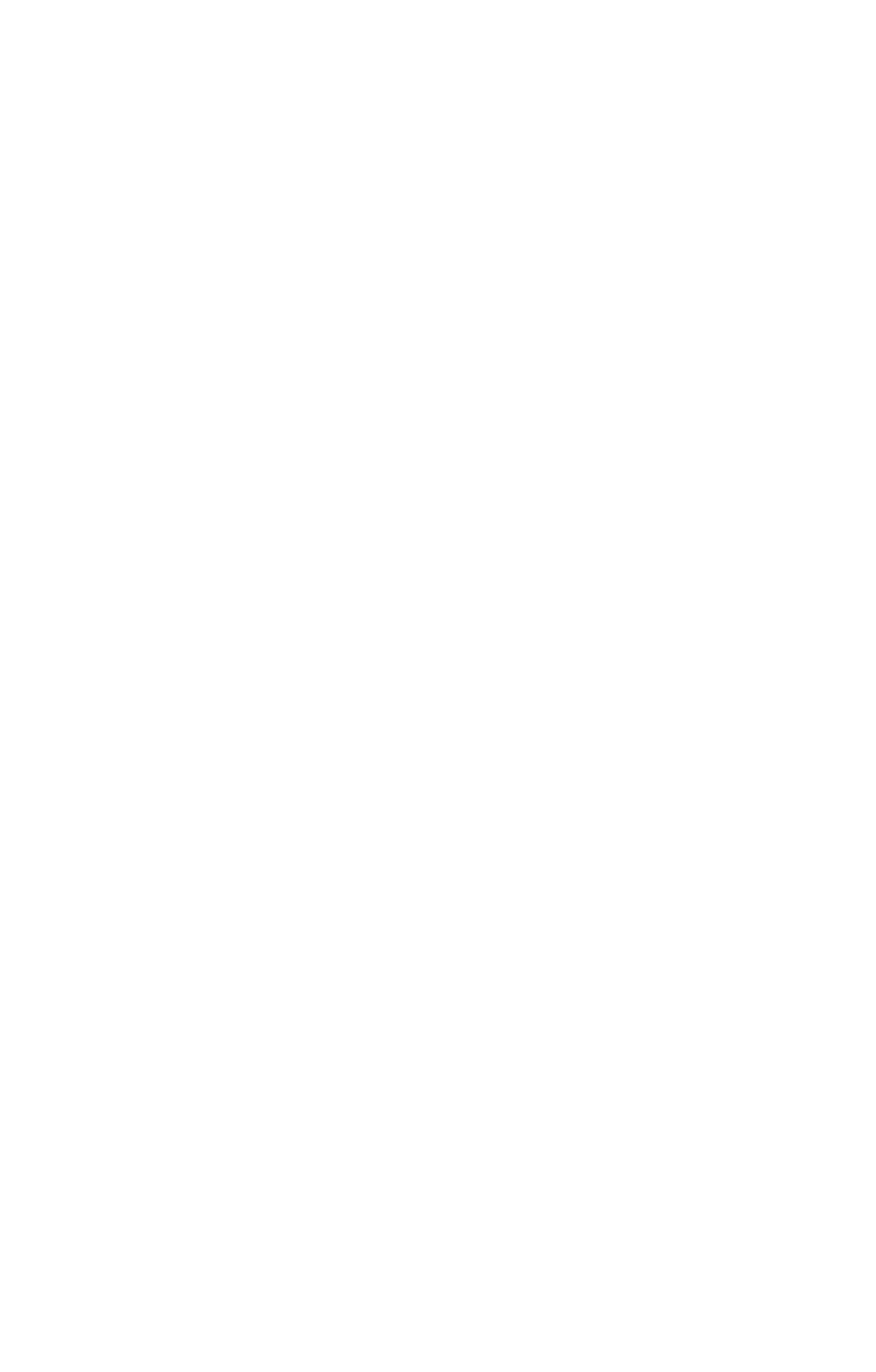Find the bounding box coordinates for the area that should be clicked to accomplish the instruction: "Watch Vimeo videos".

[0.588, 0.5, 0.671, 0.549]